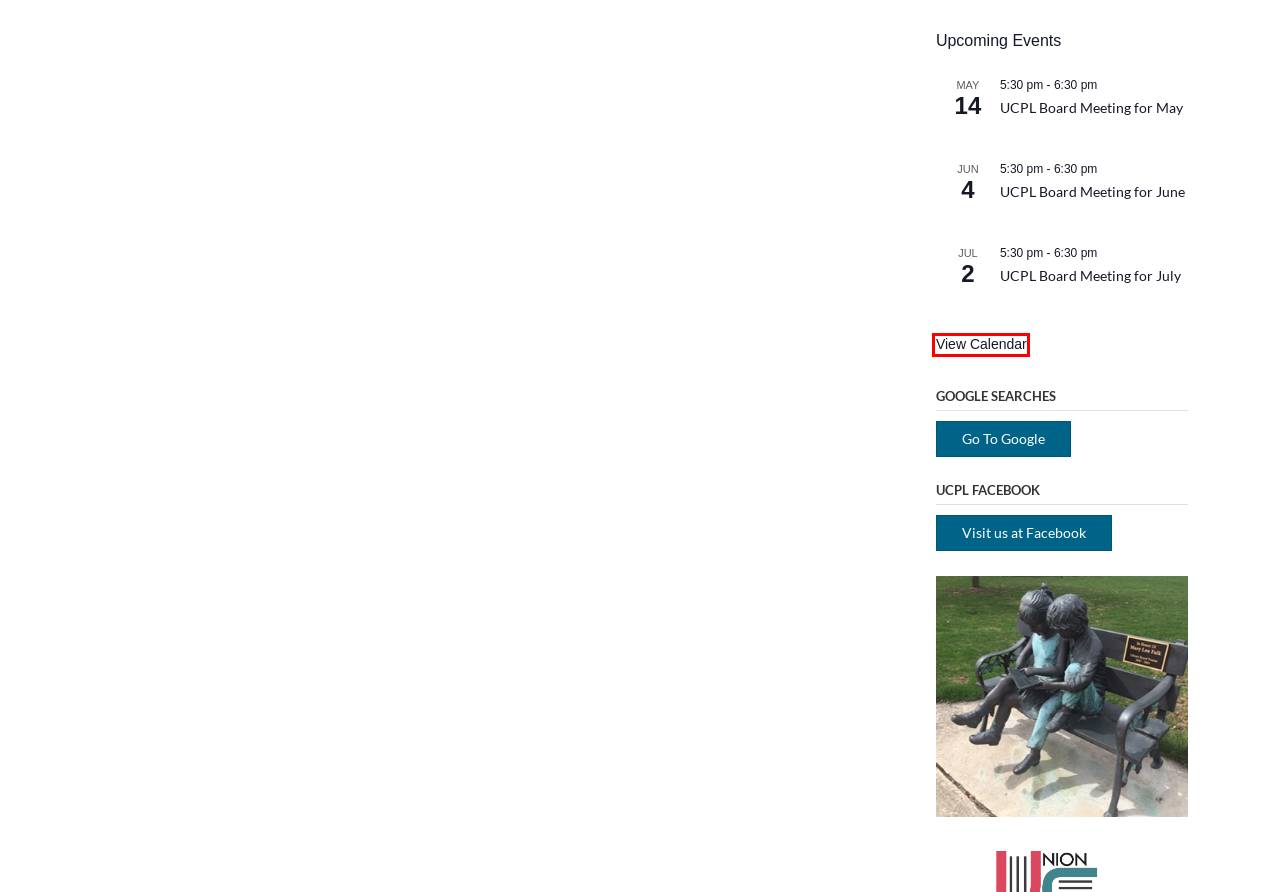You are given a screenshot of a webpage with a red bounding box around an element. Choose the most fitting webpage description for the page that appears after clicking the element within the red bounding box. Here are the candidates:
A. Home - Out the Box
B. Union City Public Library – Serving Union City, IN – OH, since 1904
C. UCPL Board Meeting for July – Union City Public Library
D. Catalog – Union City Public Library
E. Events from February 16 – January 30 – Union City Public Library
F. UCPL Board Meeting for May – Union City Public Library
G. UCPL Board Meeting for June – Union City Public Library
H. Services – Union City Public Library

E